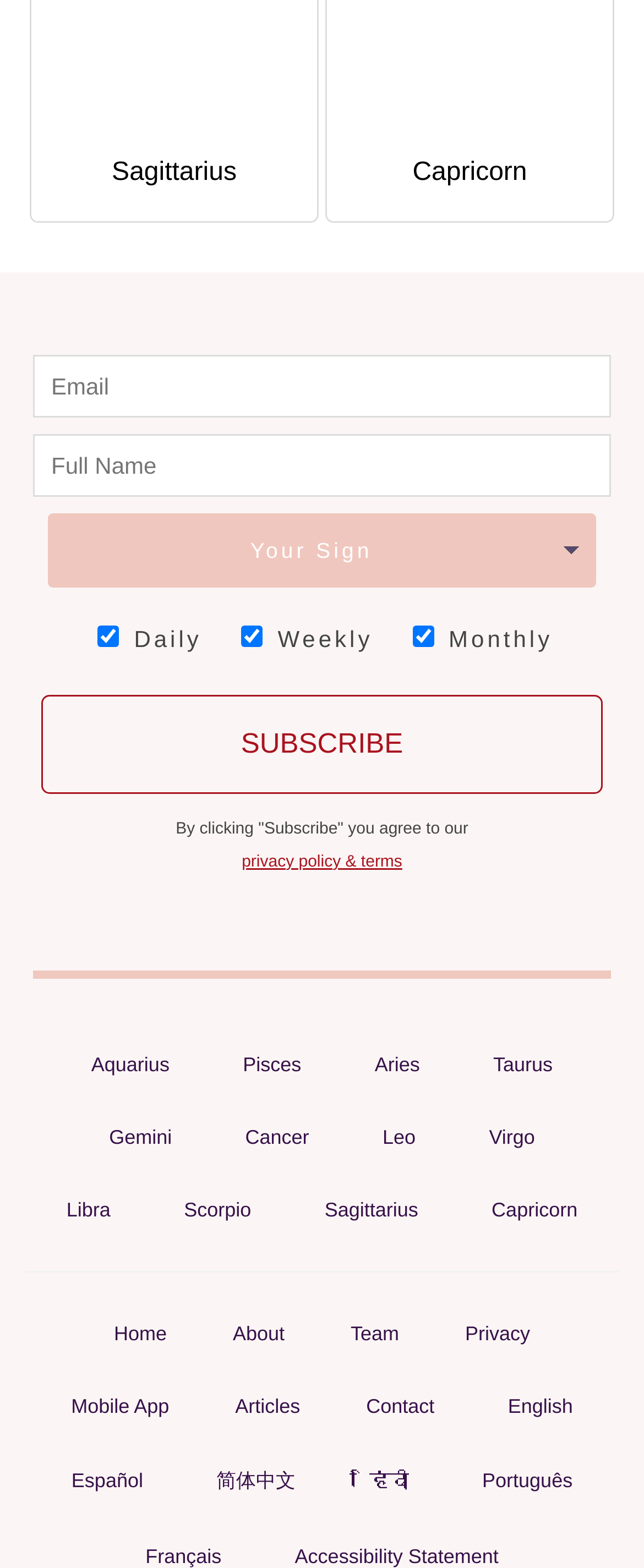Given the description of the UI element: "parent_node: Daily name="TIMEZ[]" value="daily"", predict the bounding box coordinates in the form of [left, top, right, bottom], with each value being a float between 0 and 1.

[0.152, 0.399, 0.185, 0.412]